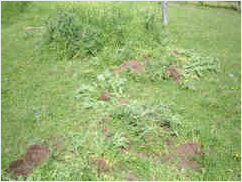What is the contrast between the mowed sections and the unmaintained areas?
Examine the image closely and answer the question with as much detail as possible.

The contrast between the mowed sections and the unmaintained areas is the height of the grass, with the mowed sections having shorter grass and the unmaintained areas having taller grass, indicating the difference in maintenance levels.